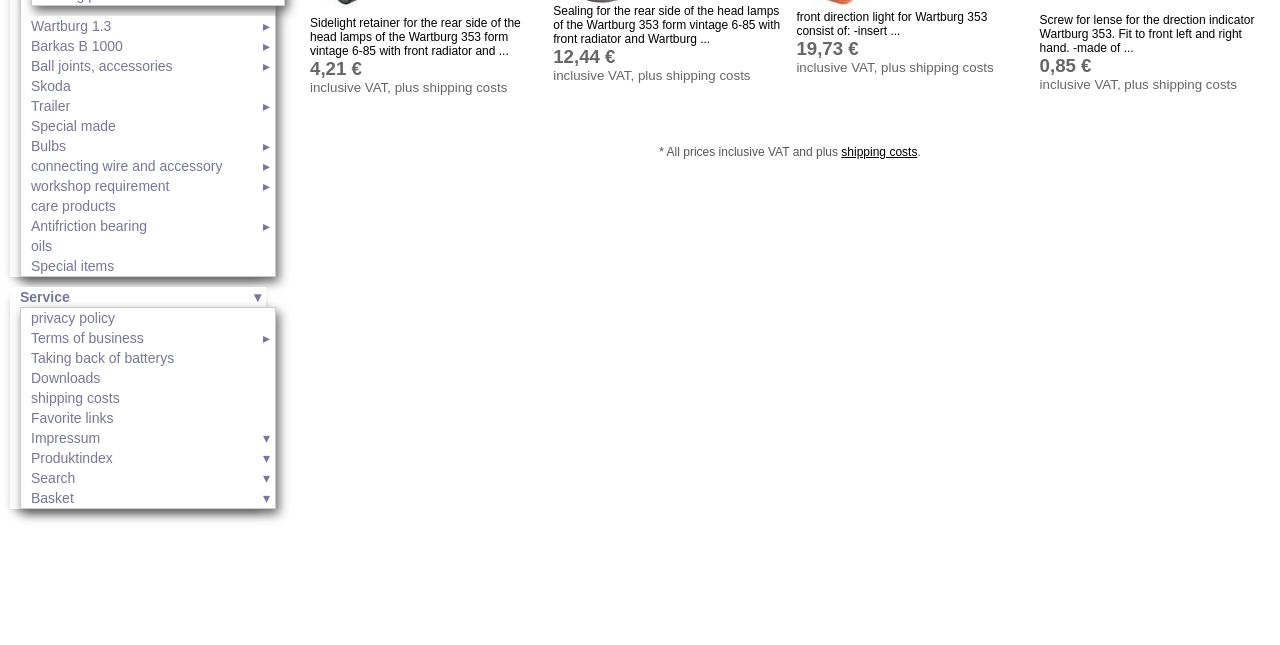Extract the bounding box coordinates for the UI element described as: "Holy-Bible.online".

None